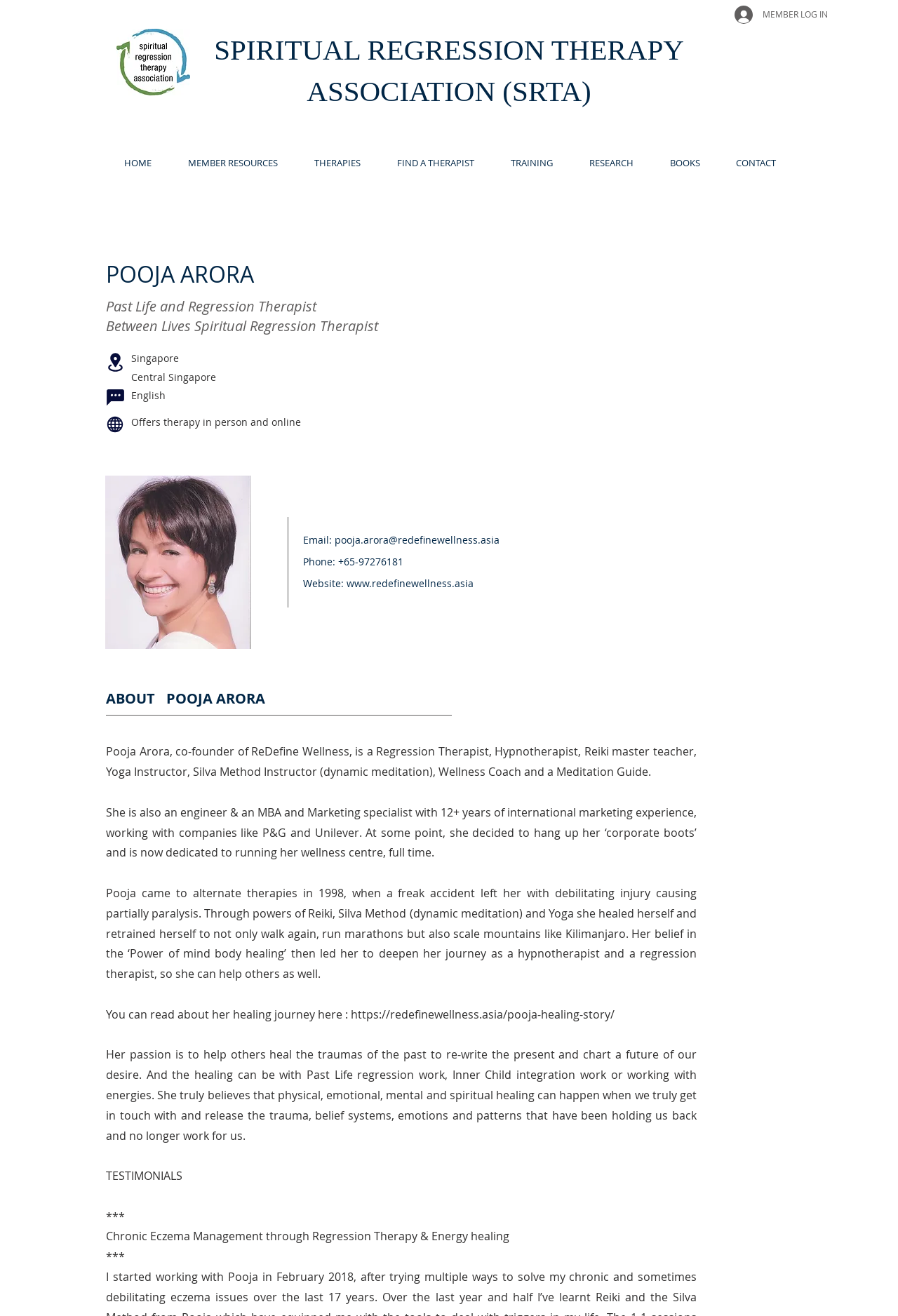Locate the UI element described by SPIRITUAL REGRESSION THERAPY ASSOCIATION (SRTA) in the provided webpage screenshot. Return the bounding box coordinates in the format (top-left x, top-left y, bottom-right x, bottom-right y), ensuring all values are between 0 and 1.

[0.238, 0.026, 0.762, 0.082]